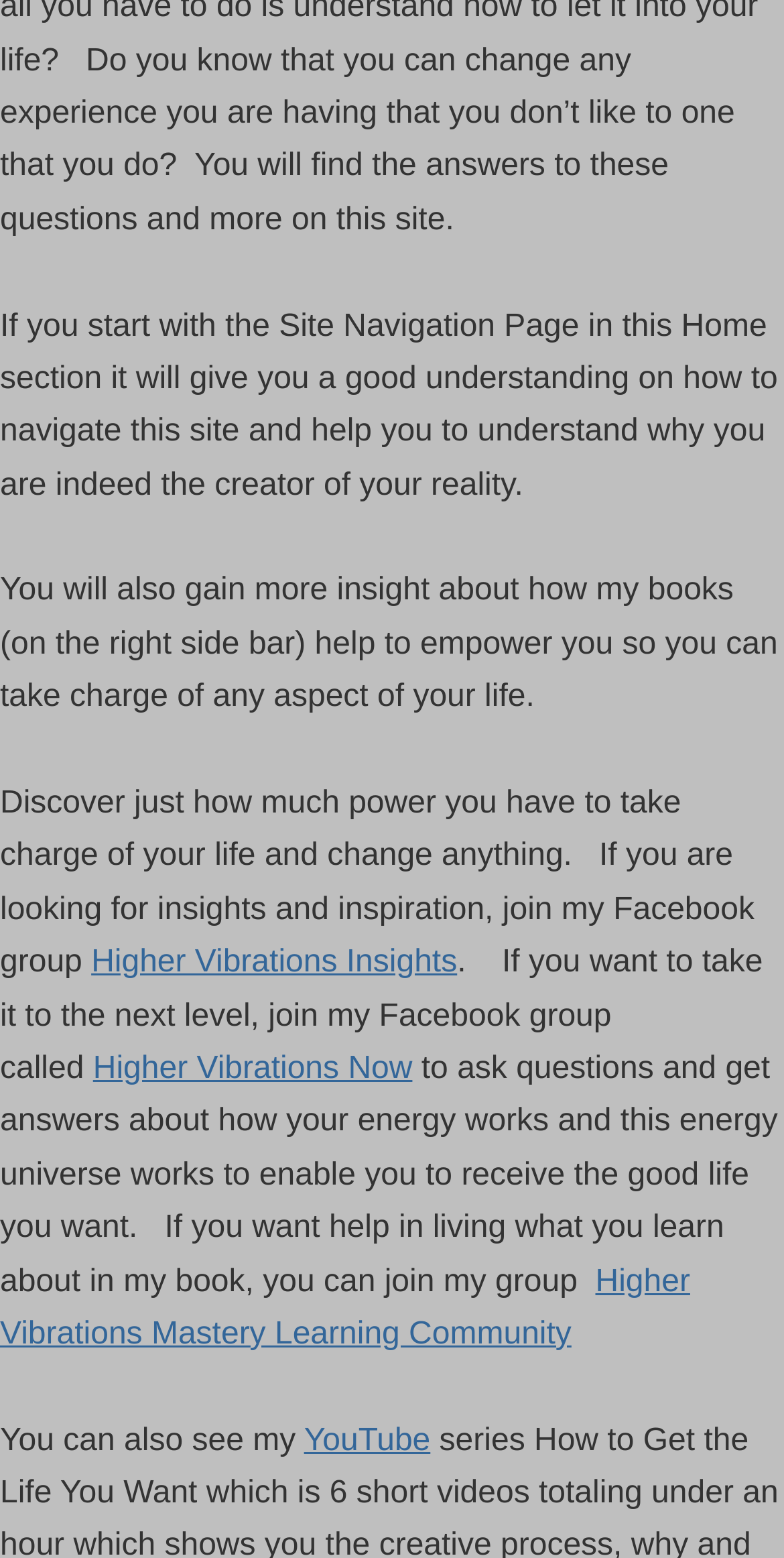Please answer the following question using a single word or phrase: 
What is the author's medium for sharing content?

Books and YouTube